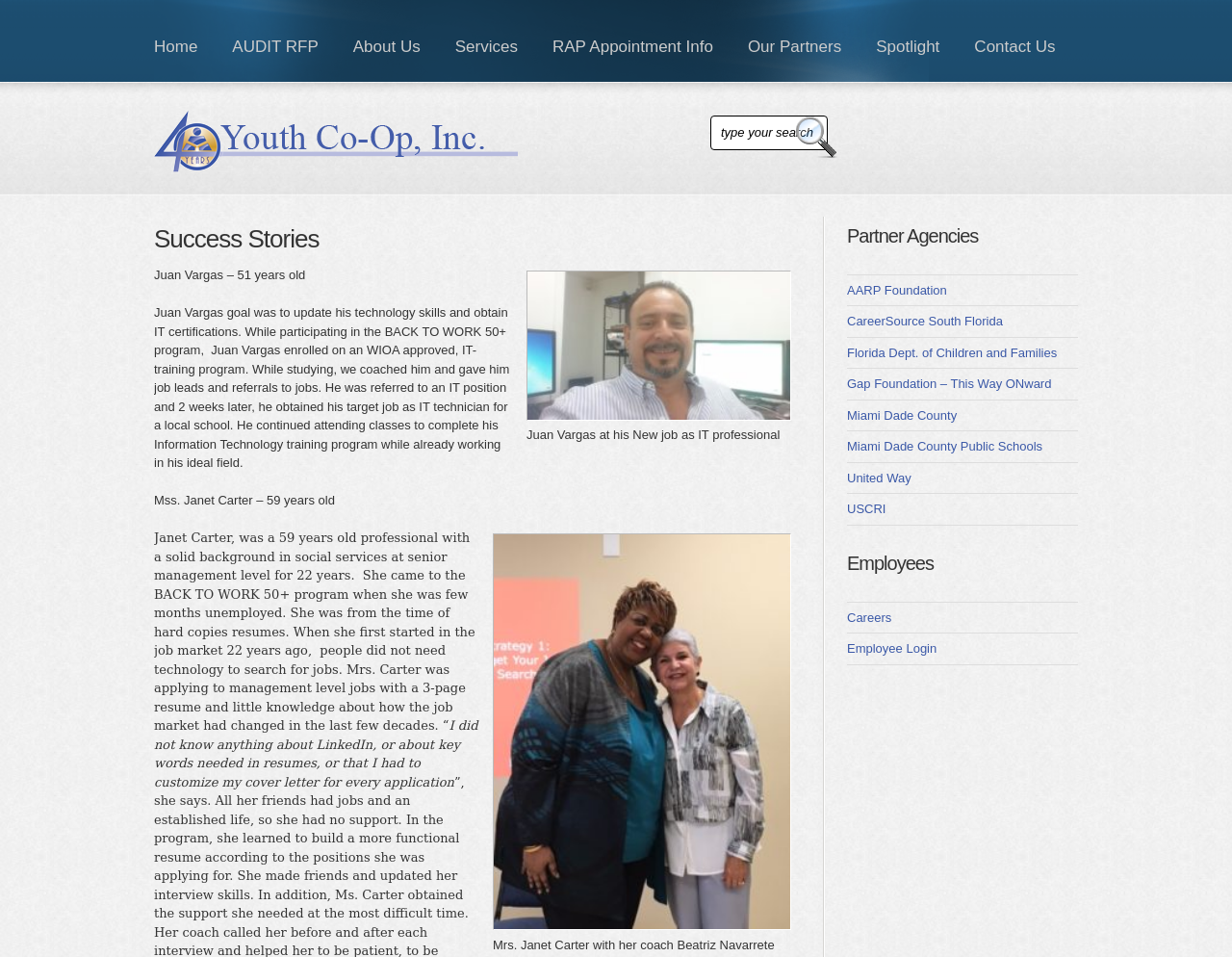What is the name of the coach in the image with Mrs. Janet Carter?
Look at the image and provide a detailed response to the question.

I found the answer by reading the text 'Mrs. Janet Carter with her coach Beatriz Navarrete' which is a static text element on the webpage. This text is likely describing the coach in the image with Mrs. Janet Carter.